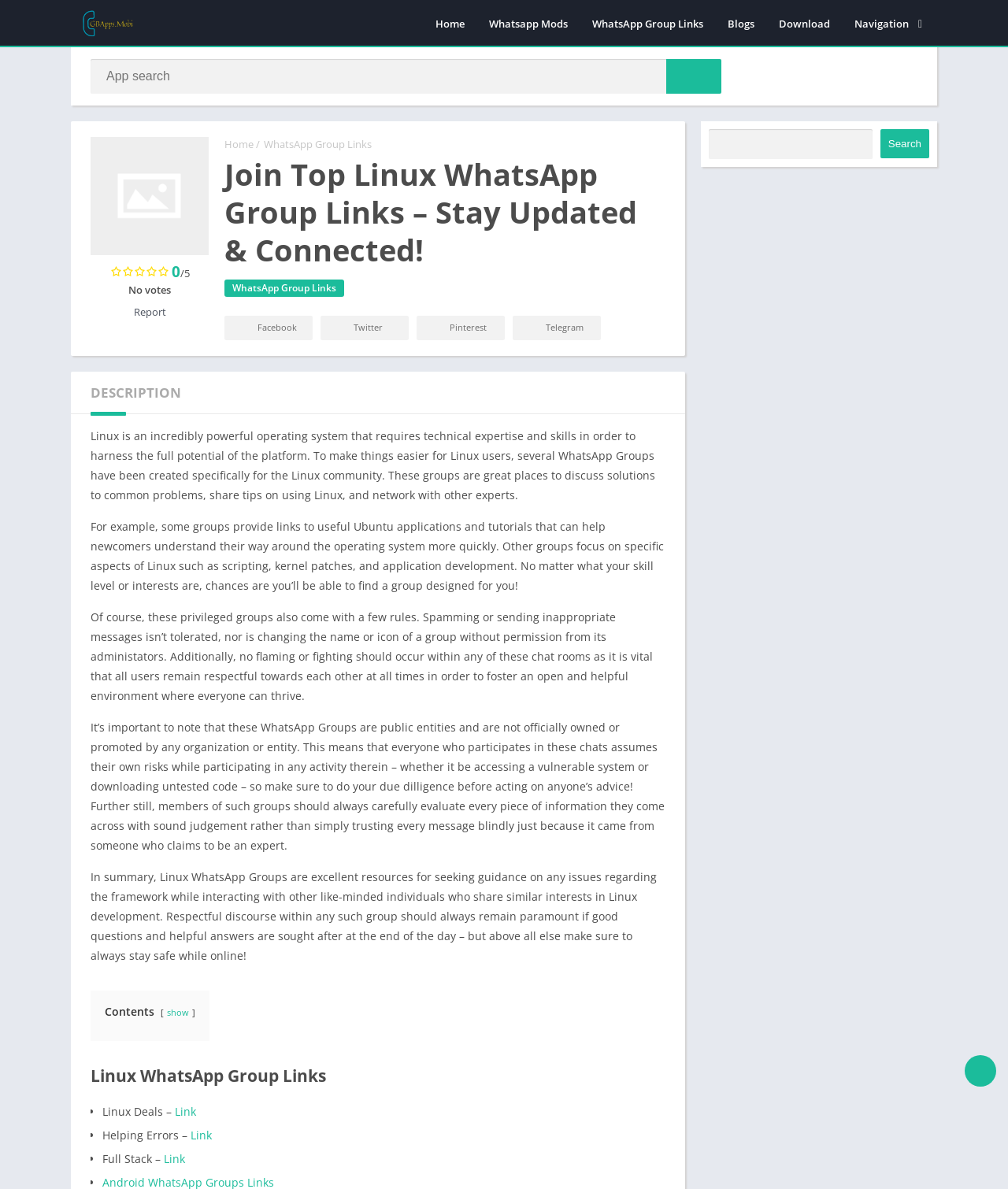Determine the main heading of the webpage and generate its text.

Join Top Linux WhatsApp Group Links – Stay Updated & Connected!